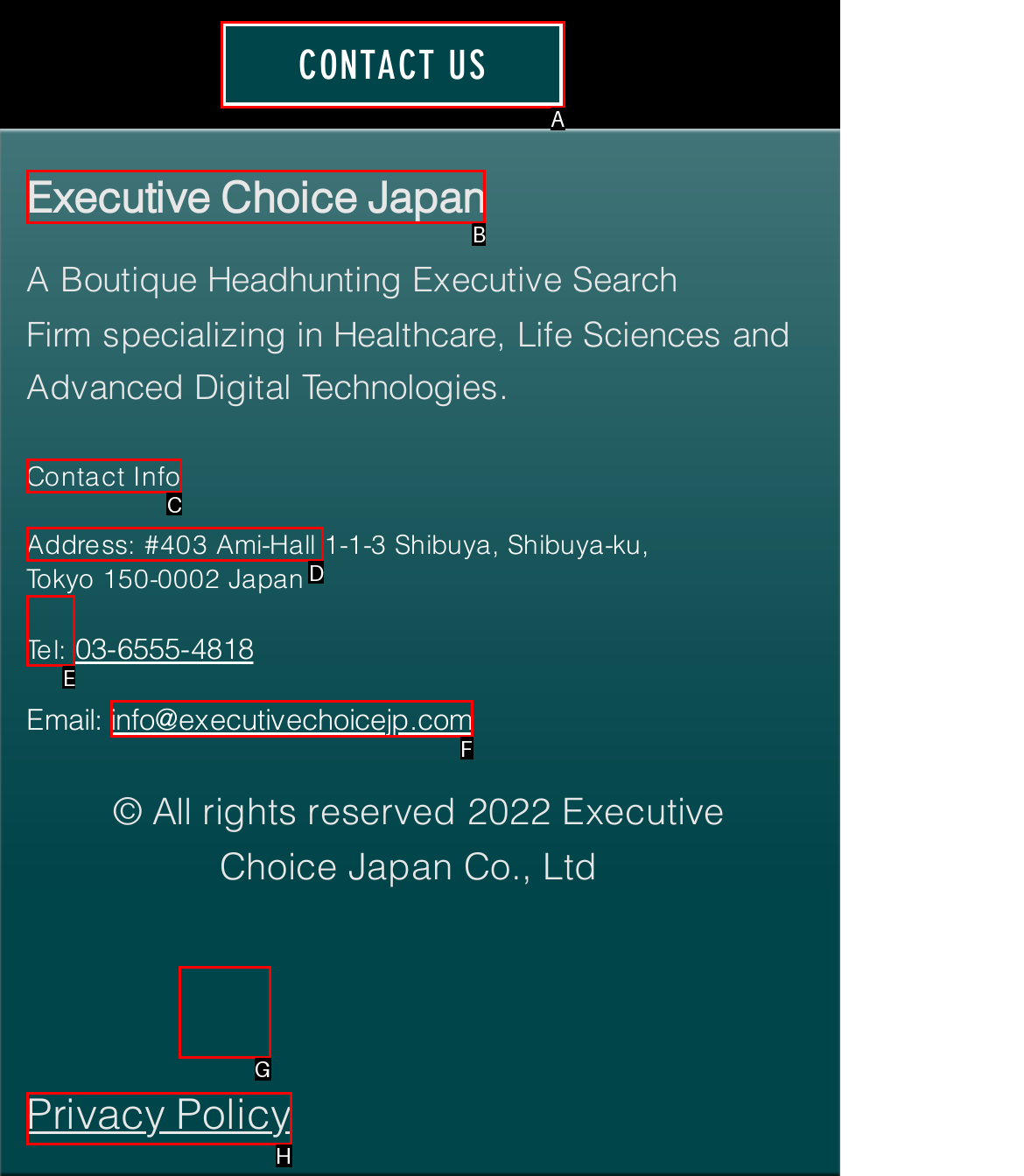Identify the letter of the UI element I need to click to carry out the following instruction: visit Executive Choice Japan

B